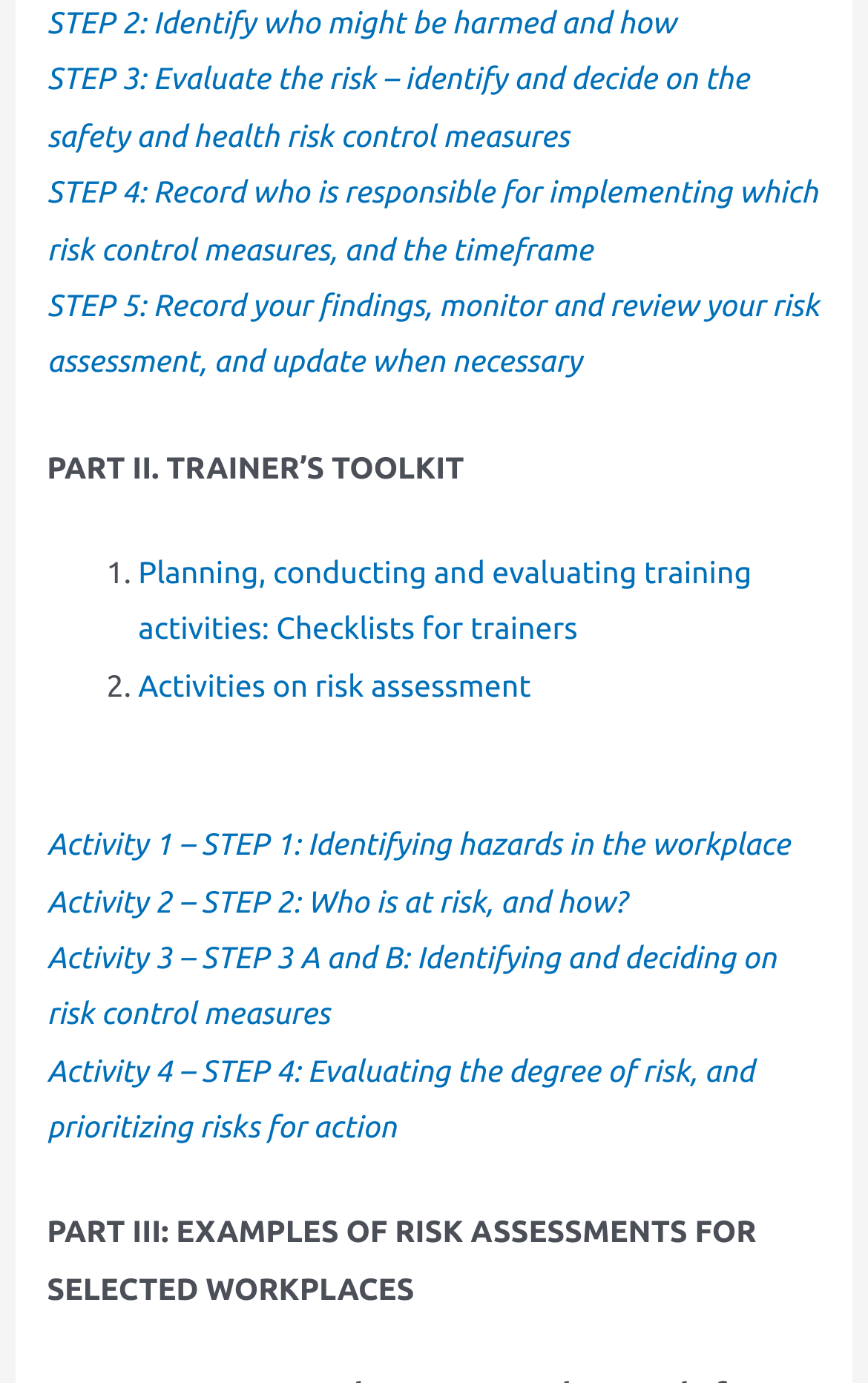Please provide the bounding box coordinates for the element that needs to be clicked to perform the following instruction: "Access Activity 1 – STEP 1: Identifying hazards in the workplace". The coordinates should be given as four float numbers between 0 and 1, i.e., [left, top, right, bottom].

[0.054, 0.597, 0.91, 0.623]